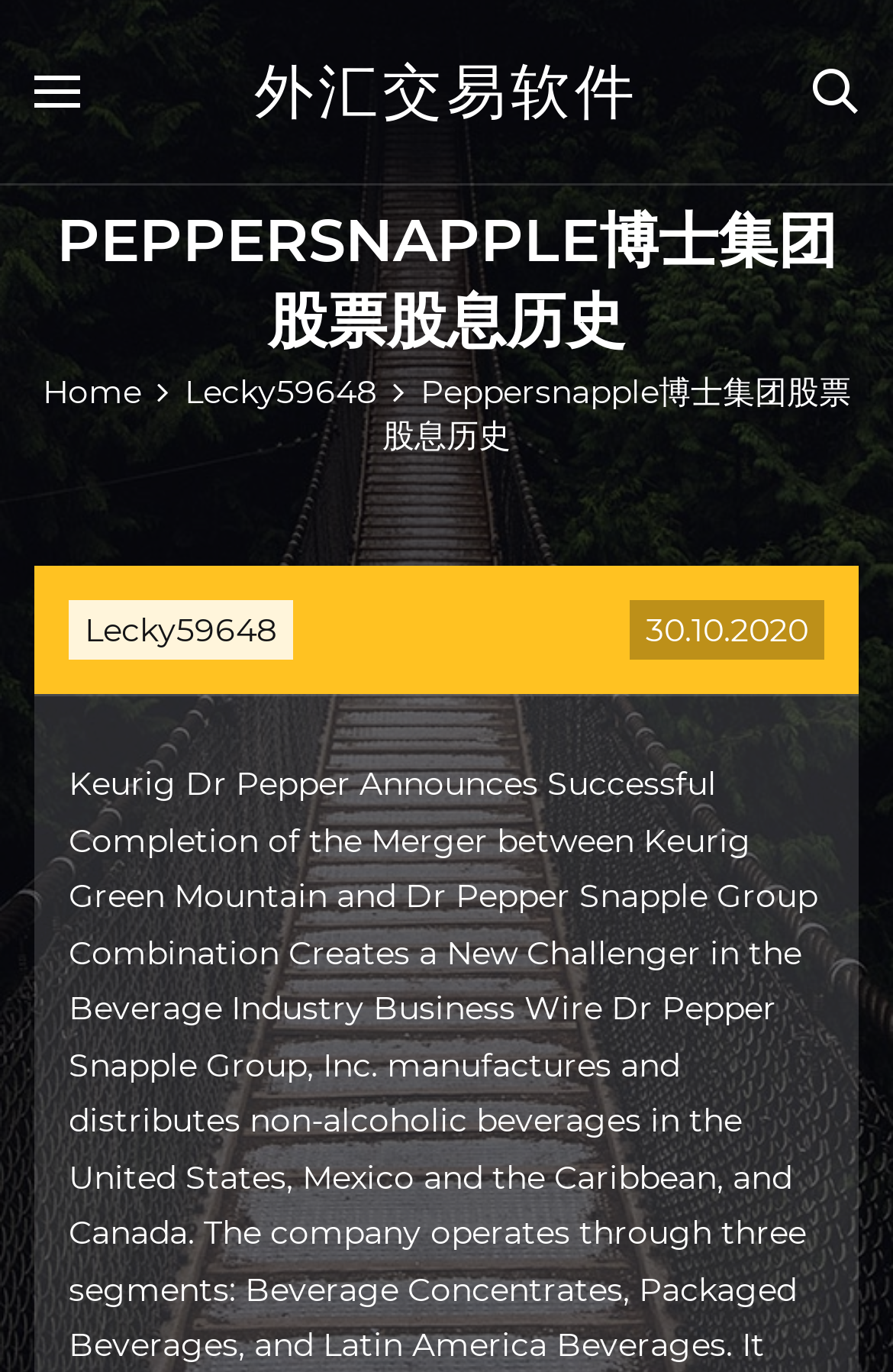Construct a comprehensive caption that outlines the webpage's structure and content.

The webpage appears to be a financial information page, specifically focused on the stock dividend history of Peppersnapple博士集团. 

At the top-left corner, there is a heading that displays the title "PEPPERSNAPPLE博士集团股票股息历史". Below this heading, there are two links, "Home" and "Lecky59648", positioned side by side. 

Further down, there is a static text element that repeats the title "Peppersnapple博士集团股票股息历史". This element contains two child elements: a link to "Lecky59648" and a static text element displaying the date "30.10.2020". These two elements are positioned next to each other.

On the top-right corner, there is a button with an icon, and next to it, a link to "外汇交易软件" (foreign exchange trading software). 

There are a total of 4 links and 3 static text elements on this webpage. The layout is organized, with elements positioned in a logical and easy-to-follow manner.